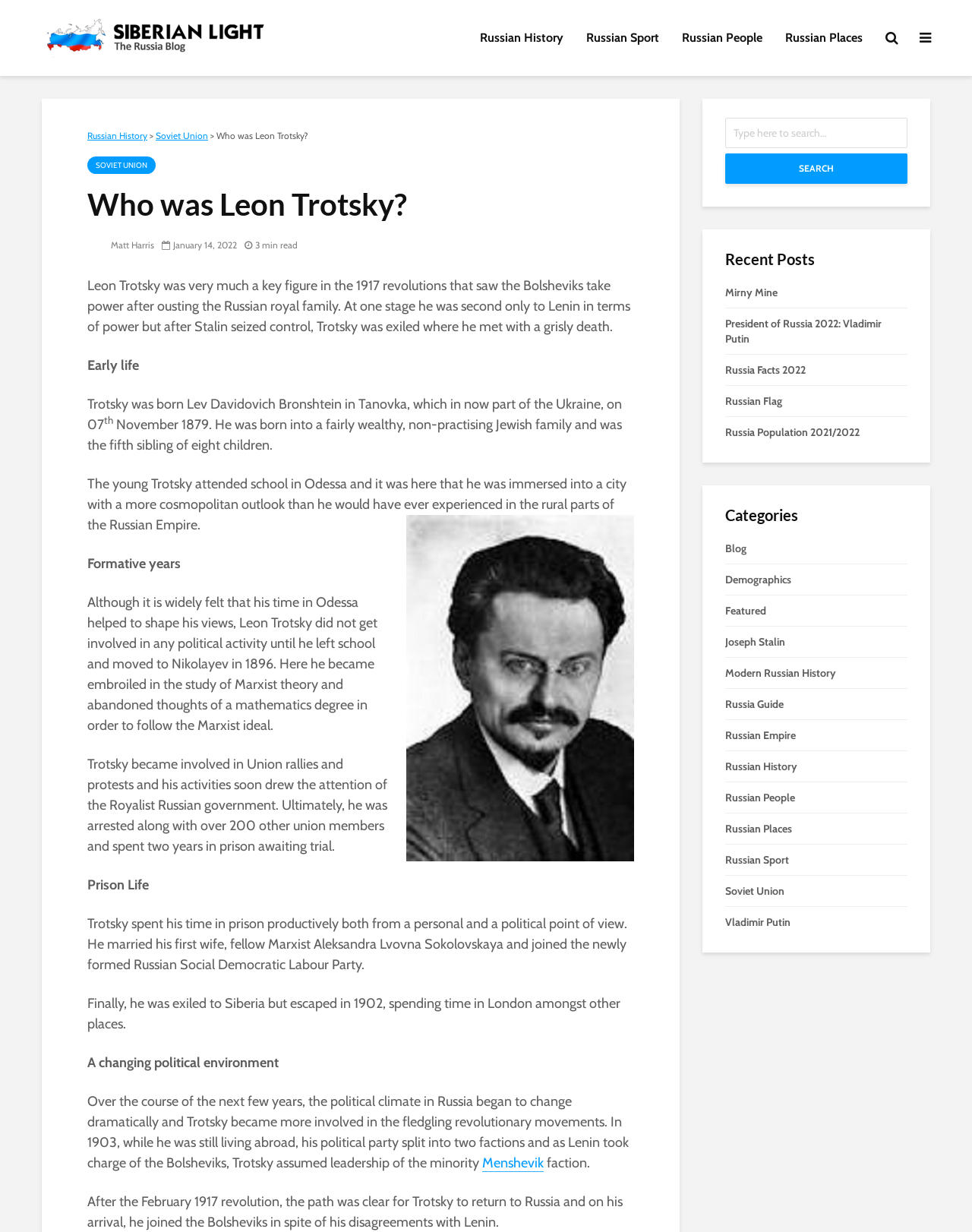Locate the bounding box coordinates of the clickable region to complete the following instruction: "Go to the 'Posts' navigation page."

None